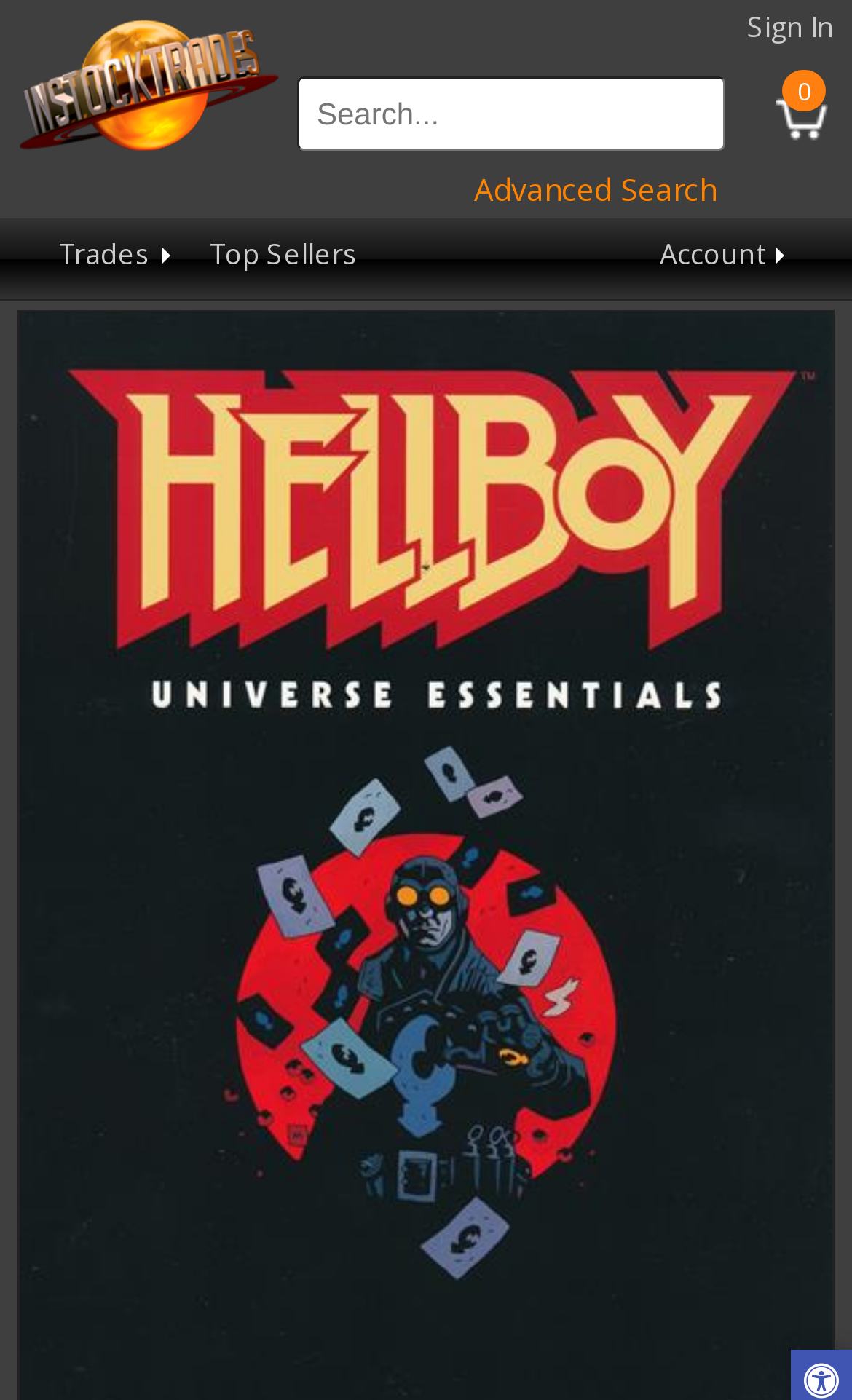What is the purpose of the search box?
Carefully analyze the image and provide a detailed answer to the question.

The search box is a textbox element with a placeholder 'Search...' and is required, indicating that it is a necessary field to be filled. Its presence suggests that the website allows users to search for specific products, which is a common feature in e-commerce websites.